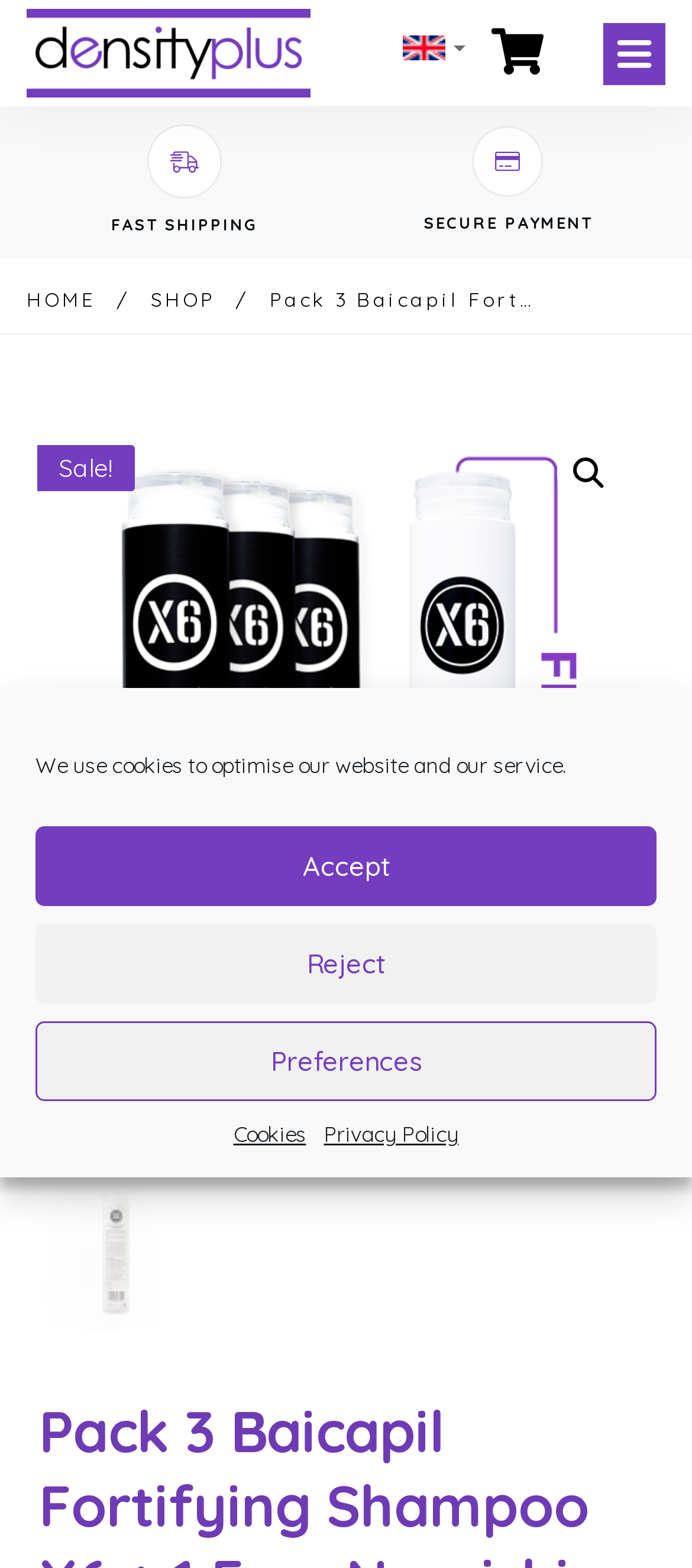Provide a one-word or short-phrase answer to the question:
How many links are in the top navigation bar?

3